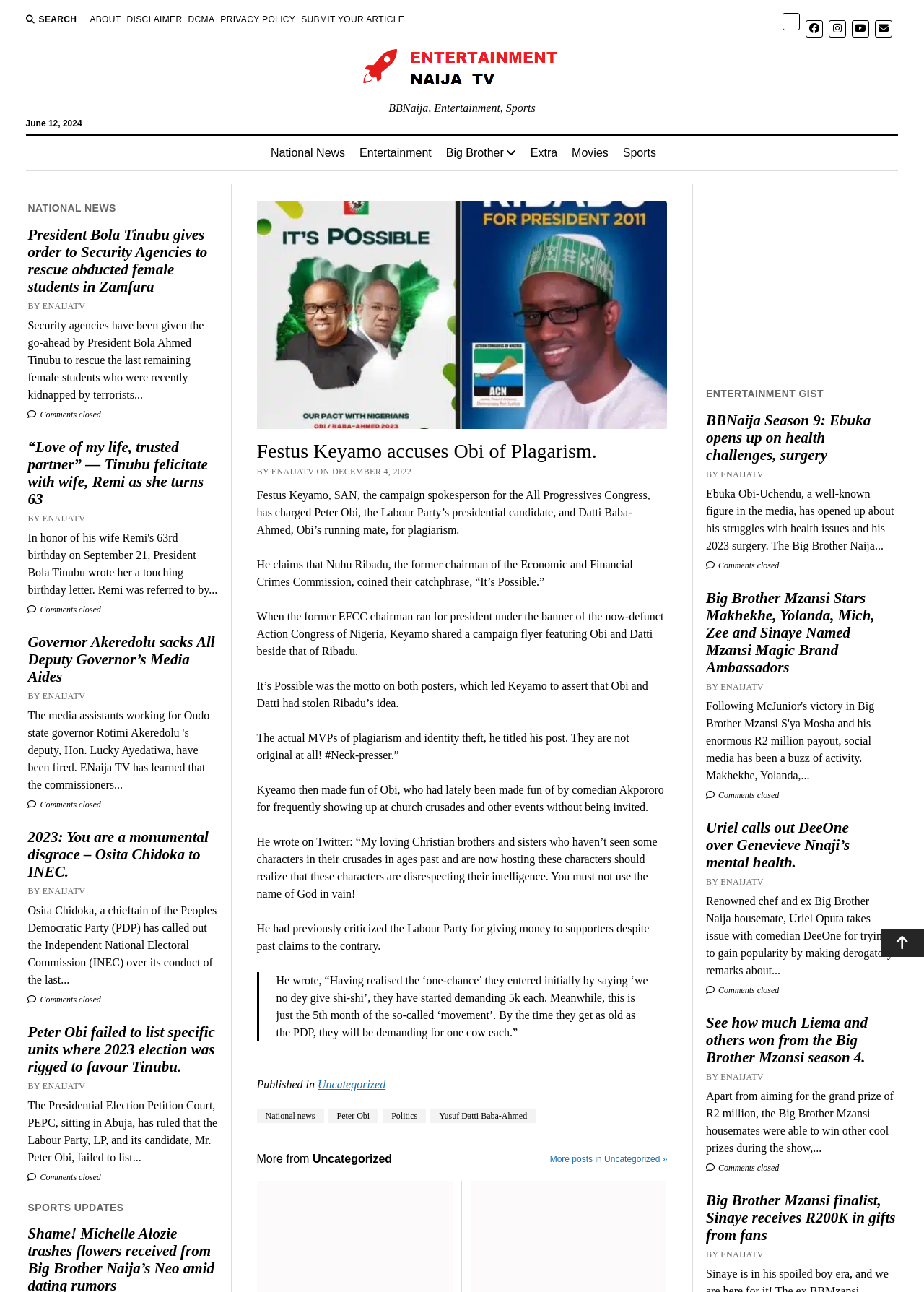Give a detailed overview of the webpage's appearance and contents.

This webpage appears to be a news article page from ENaija TV, a Nigerian entertainment and news website. At the top of the page, there is a search button and a navigation menu with links to various sections of the website, including "About", "Disclaimer", "DCMA", "Privacy Policy", and "Submit Your Article". 

Below the navigation menu, there are social media links to Twitter, Facebook, Instagram, YouTube, and email. The website's logo, "ENaija TV", is also displayed with a link to the homepage.

The main content of the page is divided into three sections: "NATIONAL NEWS", "SPORTS UPDATES", and "ENTERTAINMENT GIST". 

In the "NATIONAL NEWS" section, there are several news articles with headings, summaries, and links to read more. Each article has a "Comments closed" link with a comment icon. The articles are arranged in a vertical list, with the most recent article at the top.

In the "SPORTS UPDATES" section, there is a featured news article with a heading, "Festus Keyamo accuses Obi of Plagarism", accompanied by an image. The article has a summary, and several paragraphs of text. There are also links to related categories, such as "National news", "Peter Obi", "Politics", and "Yusuf Datti Baba-Ahmed".

In the "ENTERTAINMENT GIST" section, there is a news article with a heading, "BBNaija Season 9: Ebuka opens up on health challenges, surgery", accompanied by a link to read more. The article has a summary, and a "Comments closed" link with a comment icon.

At the bottom of the page, there is an iframe, which may contain an advertisement or other external content.